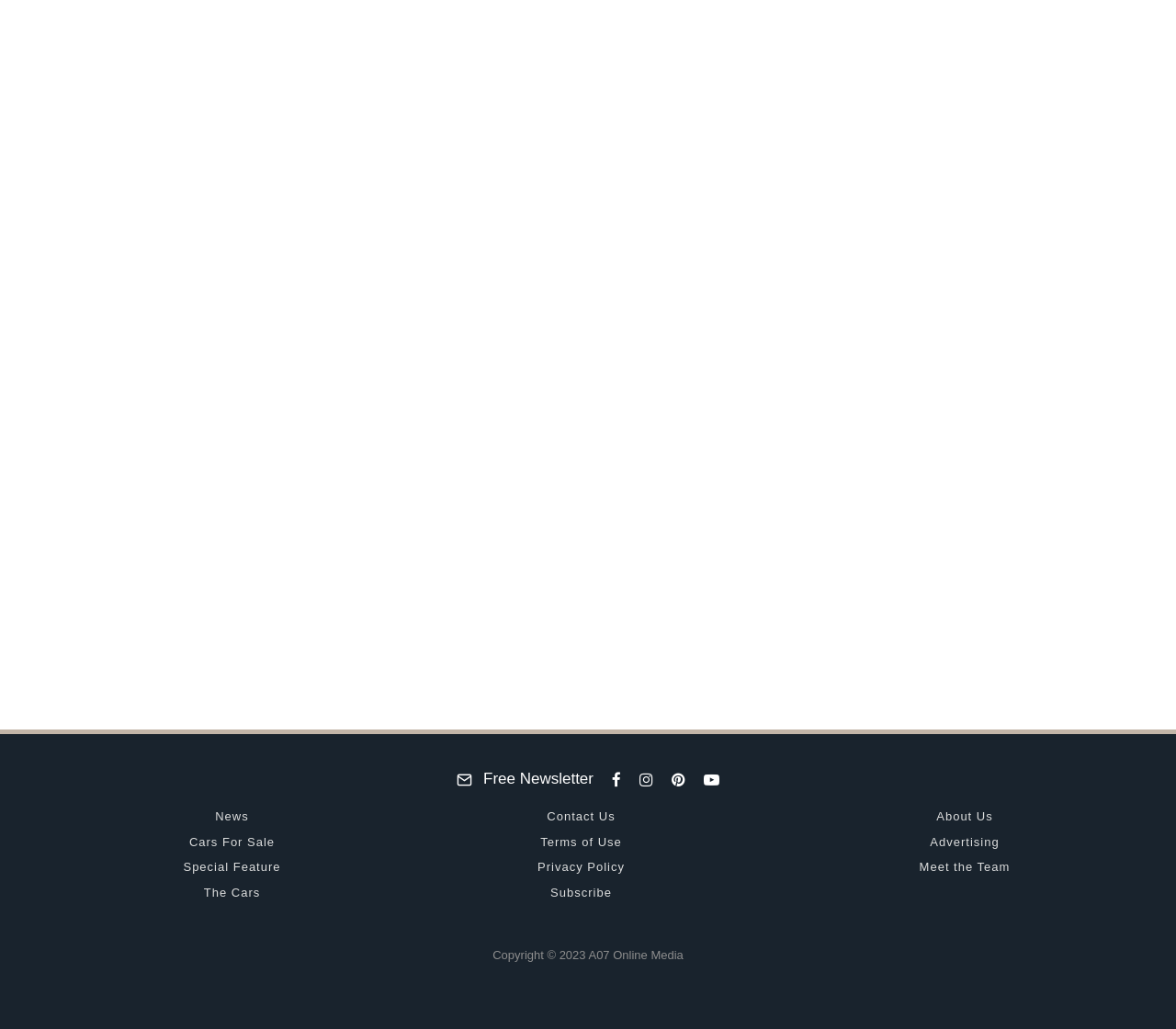How many car models are featured on this page?
Based on the visual details in the image, please answer the question thoroughly.

I counted the number of headings that describe car models, which are 'The Only One – 1967 Shelby GT 500 Convertible', 'Wild Rover – 1966 Rover P6', 'BOURNE SURVIVOR – 1965 BRM P261', 'Big Healey – 1963 Austin-Healey Sebring 3000', and 'Last Giant – 1970 Hemi ’Cuda'. There are 5 car models featured on this page.